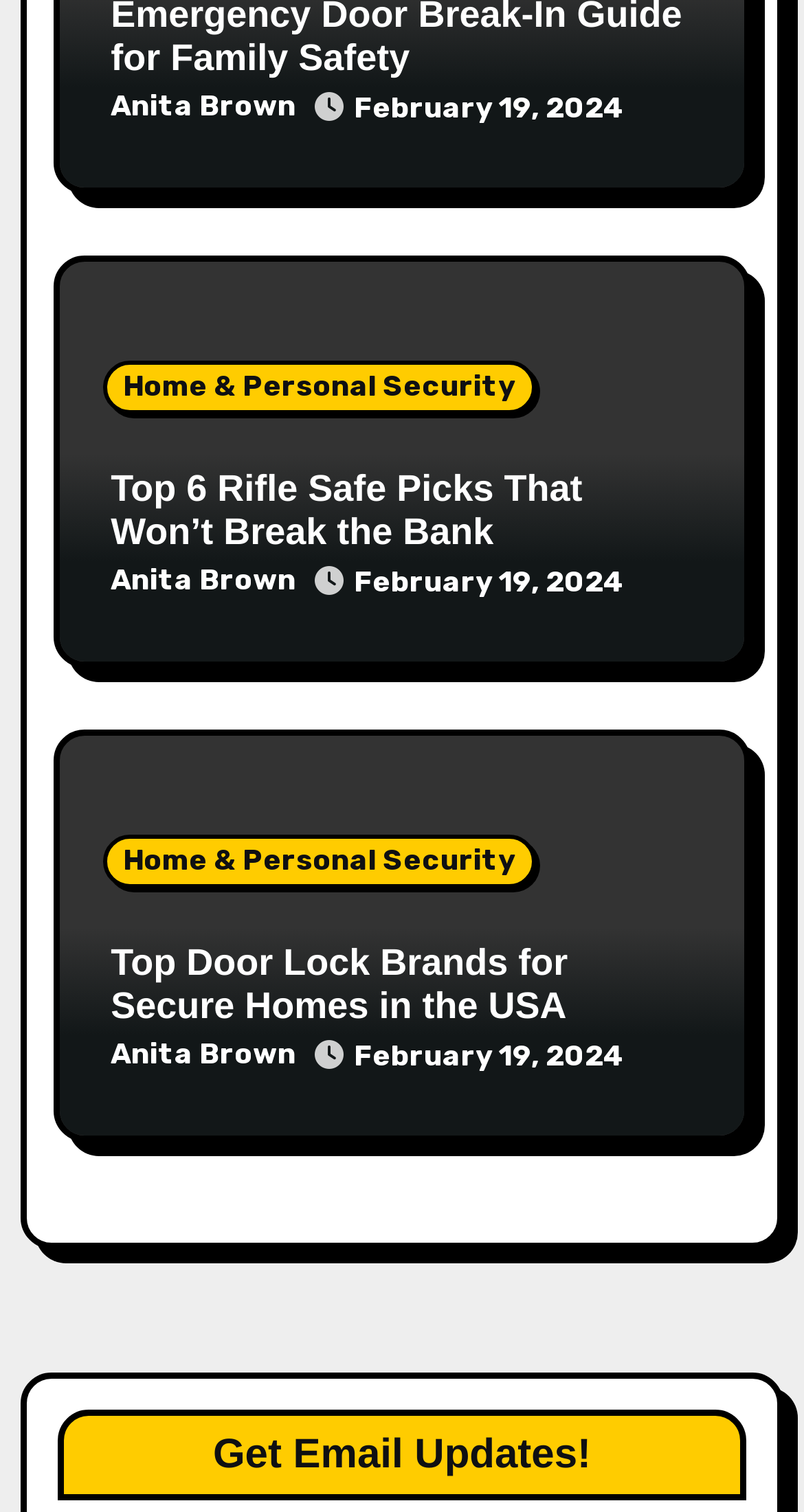Determine the bounding box for the described HTML element: "February 19, 2024". Ensure the coordinates are four float numbers between 0 and 1 in the format [left, top, right, bottom].

[0.44, 0.687, 0.779, 0.71]